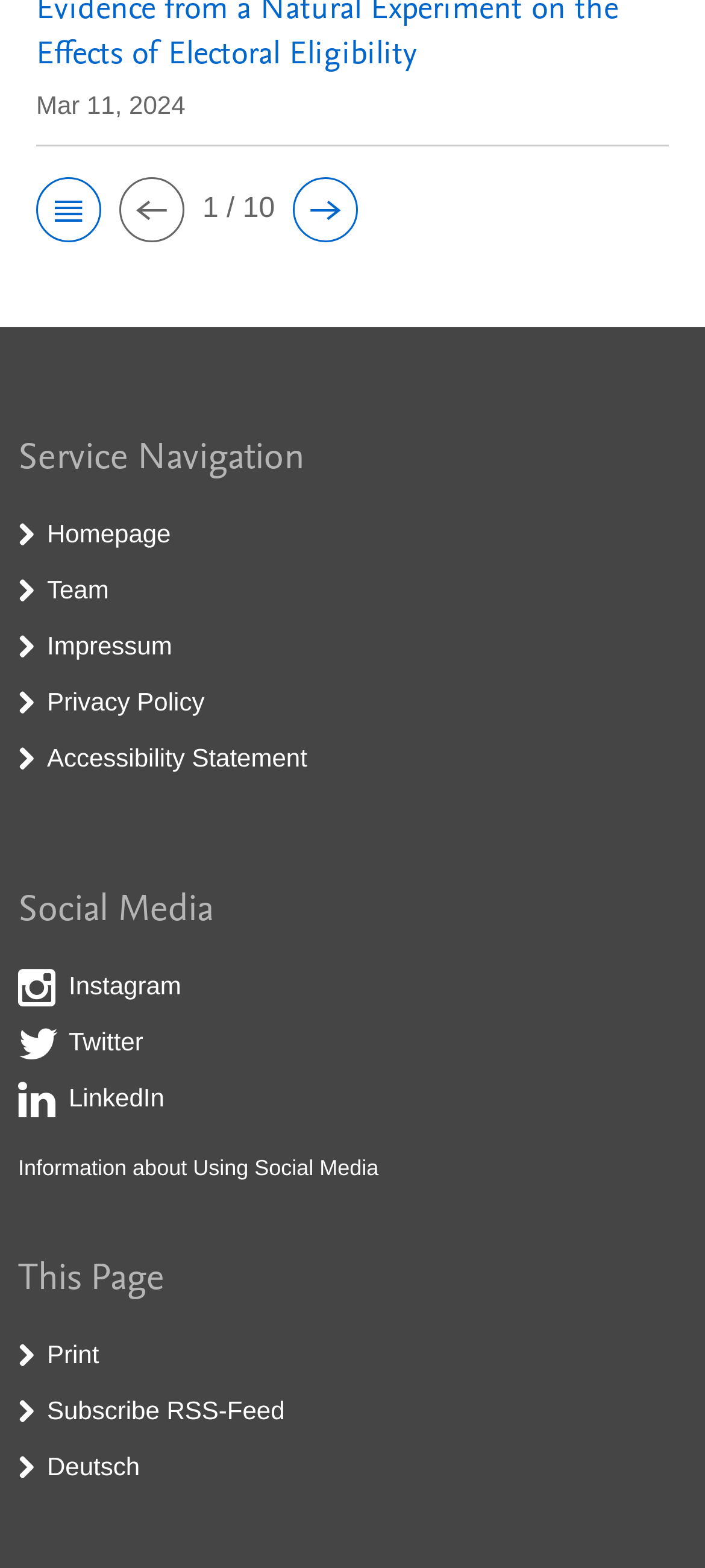Identify the bounding box coordinates of the clickable region required to complete the instruction: "go to Toluca Lake". The coordinates should be given as four float numbers within the range of 0 and 1, i.e., [left, top, right, bottom].

None